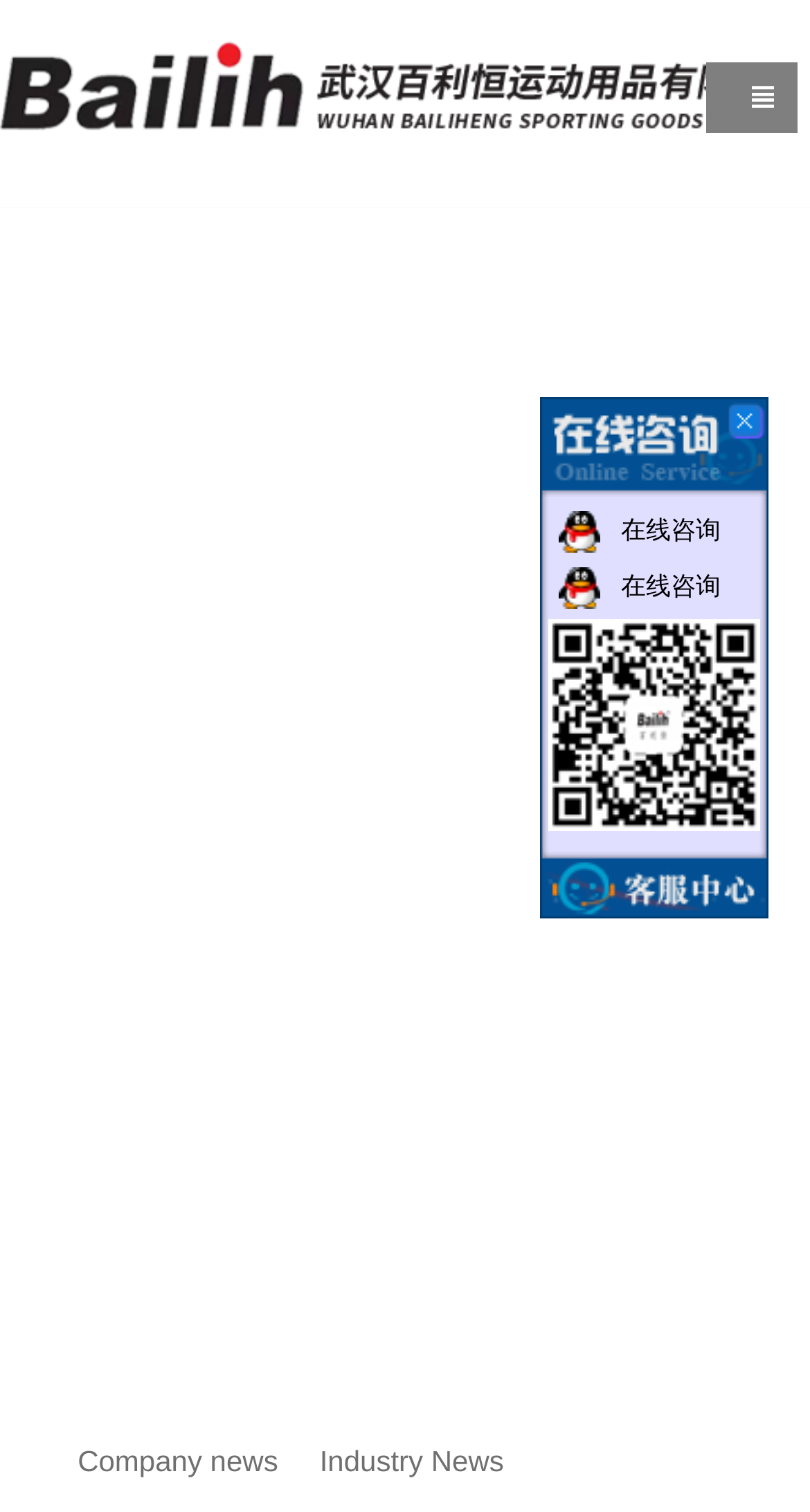What is the company name?
Please interpret the details in the image and answer the question thoroughly.

The company name can be found in the top-left corner of the webpage, where it is written in both Chinese and English characters. The image element with the OCR text '武汉百利恒运动用品有限公司' also confirms the company name.